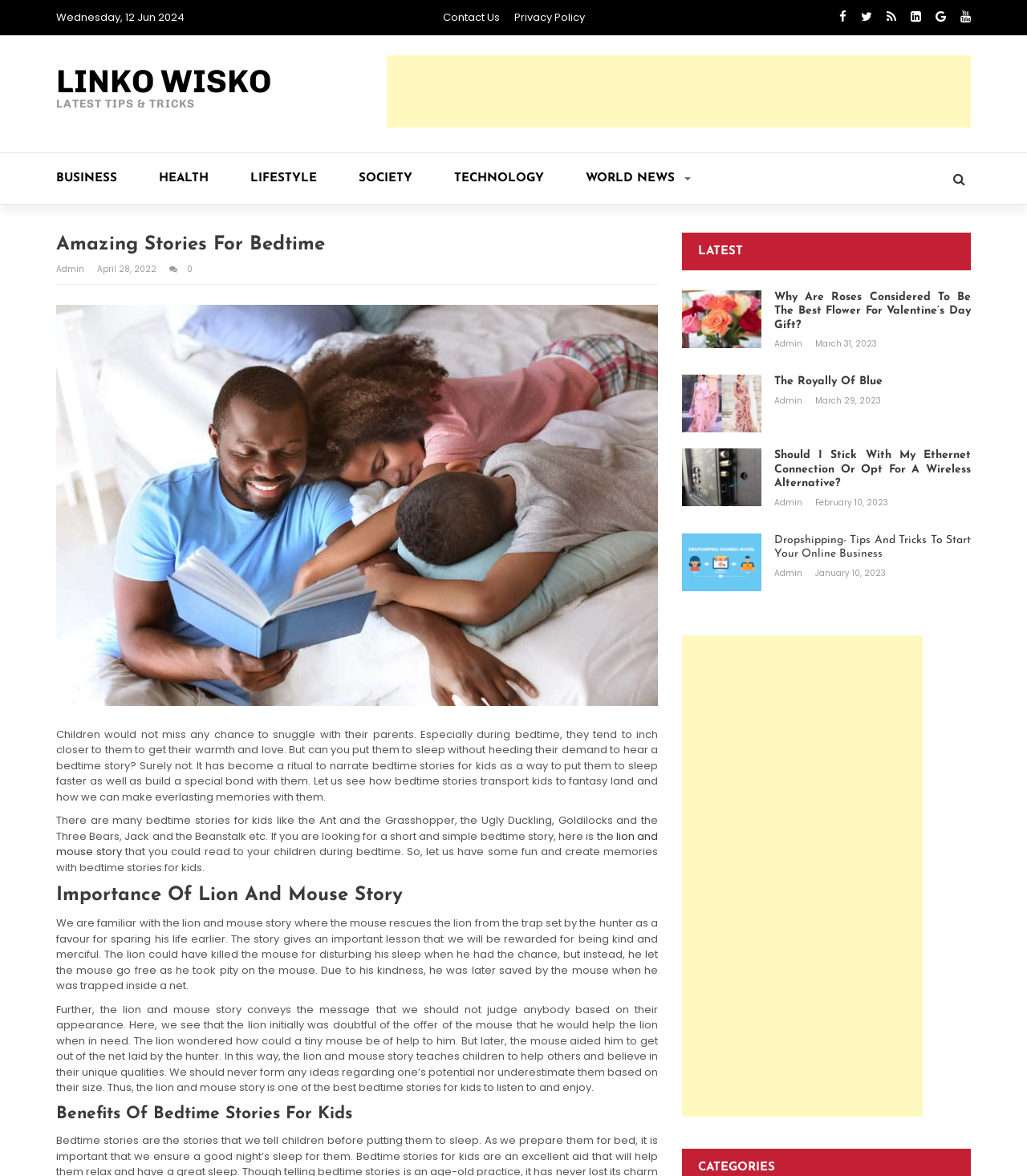Please identify the bounding box coordinates of the region to click in order to complete the given instruction: "Click on the 'LATEST TIPS & TRICKS' link". The coordinates should be four float numbers between 0 and 1, i.e., [left, top, right, bottom].

[0.055, 0.055, 0.264, 0.101]